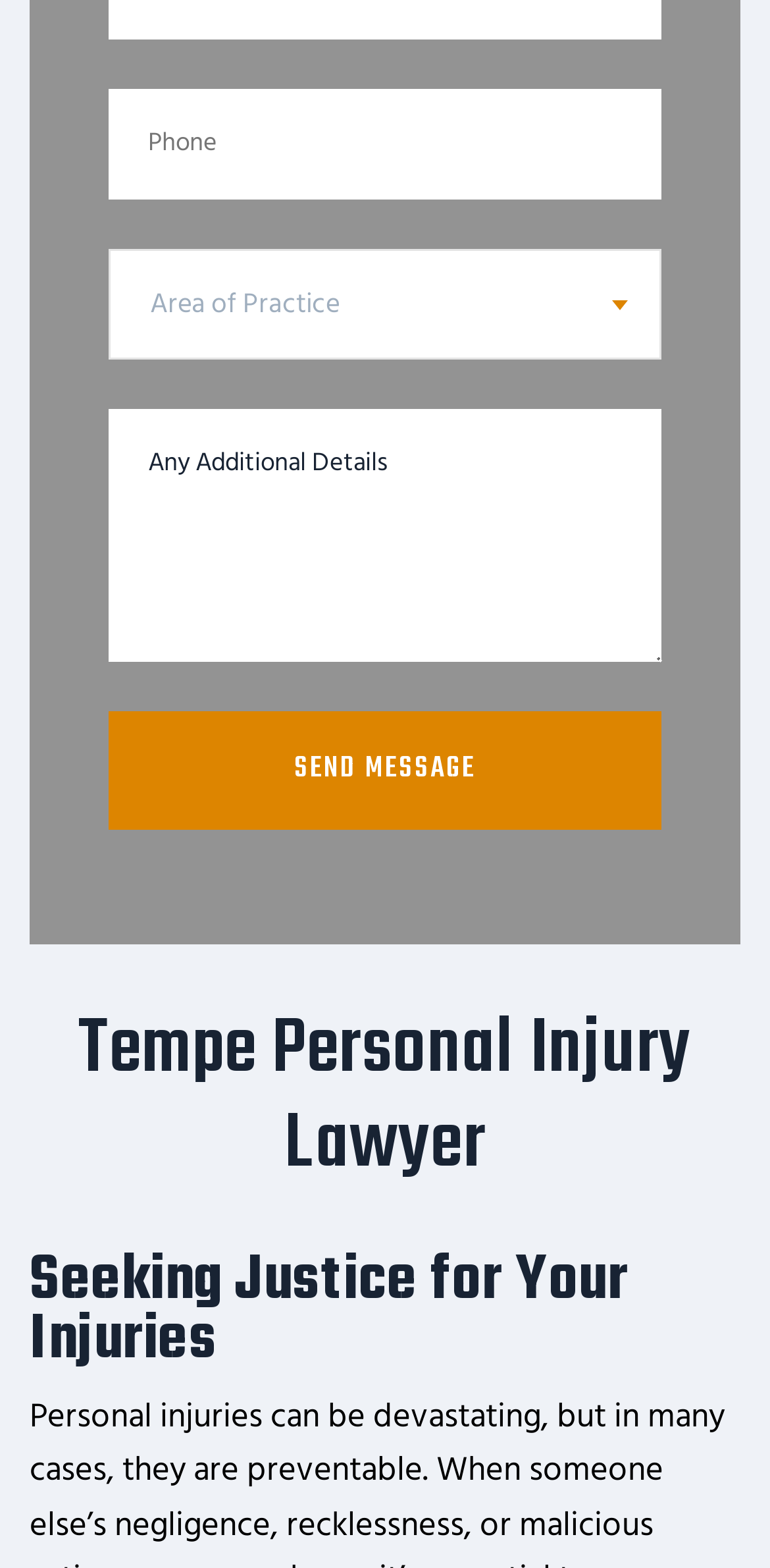Based on the element description: "value="SEND MESSAGE"", identify the bounding box coordinates for this UI element. The coordinates must be four float numbers between 0 and 1, listed as [left, top, right, bottom].

[0.141, 0.454, 0.859, 0.529]